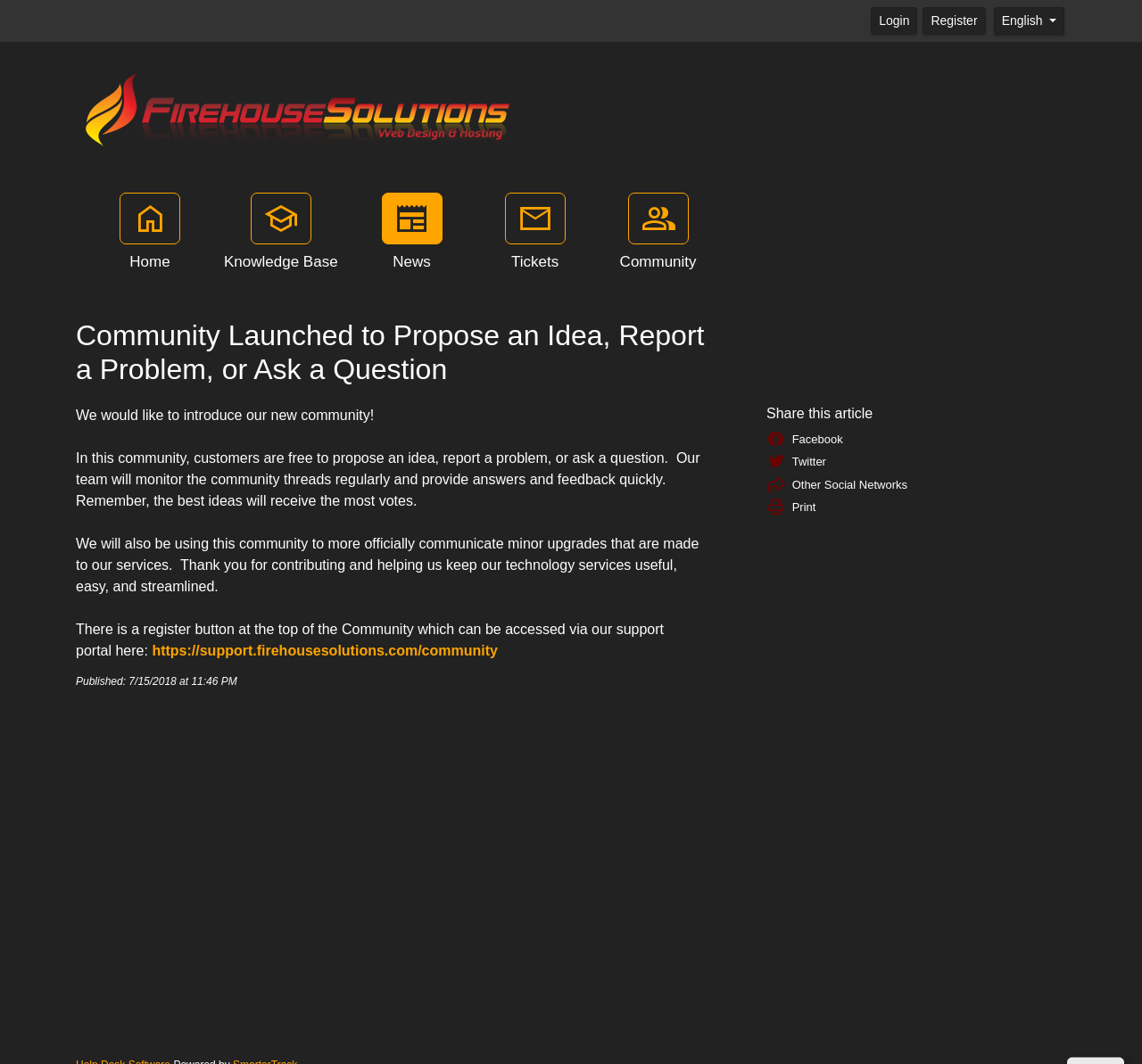Summarize the webpage in an elaborate manner.

This webpage is a community platform where users can propose ideas, report problems, or ask questions. At the top right corner, there are three buttons: "Login", "Register", and a language selection button set to "English". 

Below the top navigation, there is a header section with a logo image of "Firehouse Solutions" on the left, accompanied by a link to the homepage. To the right of the logo, there are four navigation links: "Home", "Knowledge Base", "News", and "Tickets", followed by a "Community" link.

The main content of the page is divided into two sections. The first section has a heading that matches the title of the webpage, followed by a brief introduction to the community platform. The introduction explains that users can propose ideas, report problems, or ask a question, and the team will monitor the community threads and provide answers and feedback.

Below the introduction, there is a paragraph explaining that the community will also be used to communicate minor upgrades to their services. The text also thanks users for contributing to the community.

The second section of the main content has a link to the support portal, where users can register for the community. Below this link, there is a publication date and time of the article.

On the right side of the page, there is a "Share this article" section with links to share the article on Facebook, Twitter, other social networks, and a print option.